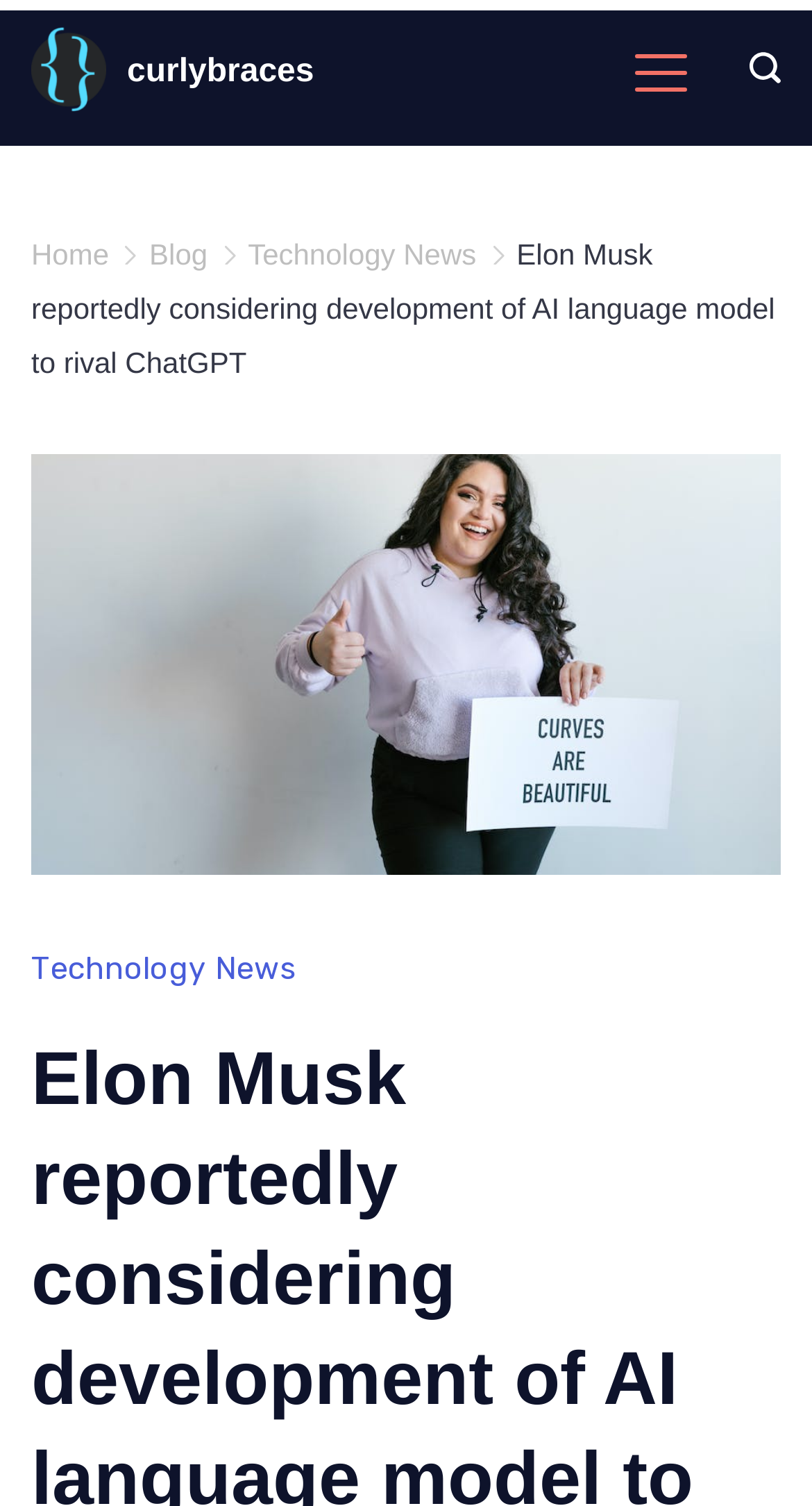Articulate a complete and detailed caption of the webpage elements.

The webpage appears to be a news article about Elon Musk considering the development of an artificial intelligence language model to rival OpenAI's ChatGPT. 

At the top of the page, there is a progress bar that spans the entire width of the page. Below the progress bar, there is a link to the website's homepage, accompanied by a small image, situated at the top-left corner of the page. 

To the right of the homepage link, there are several other links, including "Blog" and "Technology News", each accompanied by a small image. These links are positioned horizontally, taking up a significant portion of the top section of the page. 

On the top-right corner, there is a search icon link, accompanied by a small image. Next to the search icon, there is a "Menu" link that can be expanded. 

The main content of the page is an article about Elon Musk, which takes up most of the page's real estate. The article's title is "Elon Musk reportedly considering development of AI language model to rival ChatGPT". Below the title, there is a large figure that spans almost the entire width of the page. 

Within the article, there is a link to "Technology News" situated near the middle of the page. The article's content is summarized in the meta description, which mentions Elon Musk's consideration of developing an AI language model to rival OpenAI's ChatGPT.